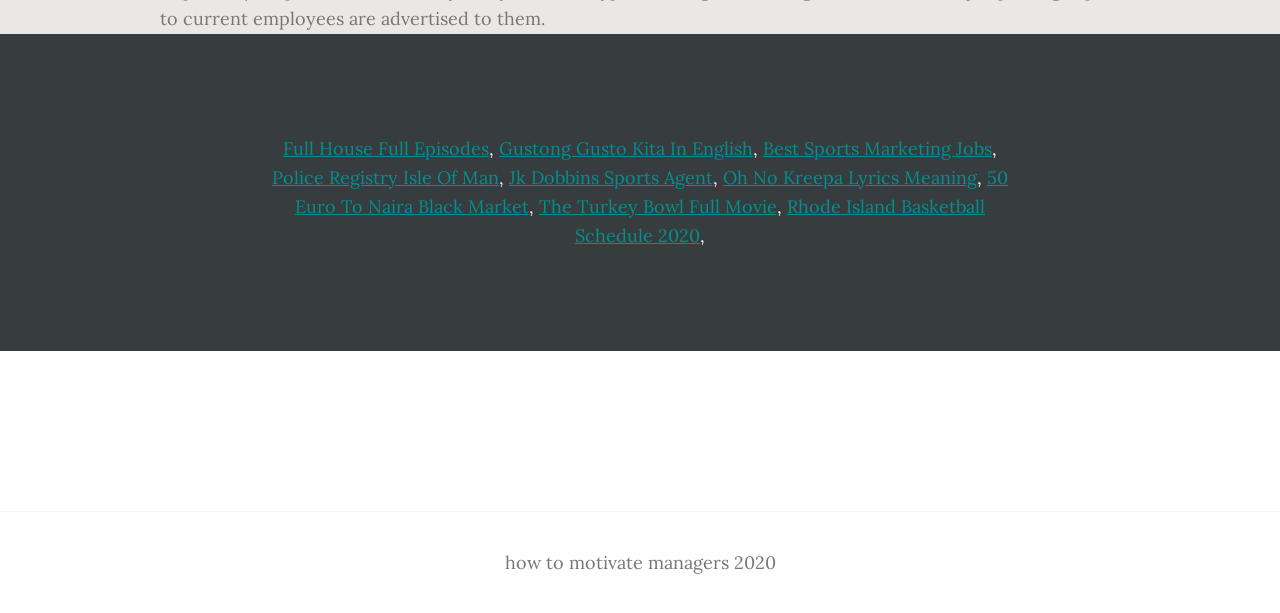Locate the bounding box coordinates of the element you need to click to accomplish the task described by this instruction: "Visit Gustong Gusto Kita In English".

[0.39, 0.223, 0.588, 0.26]